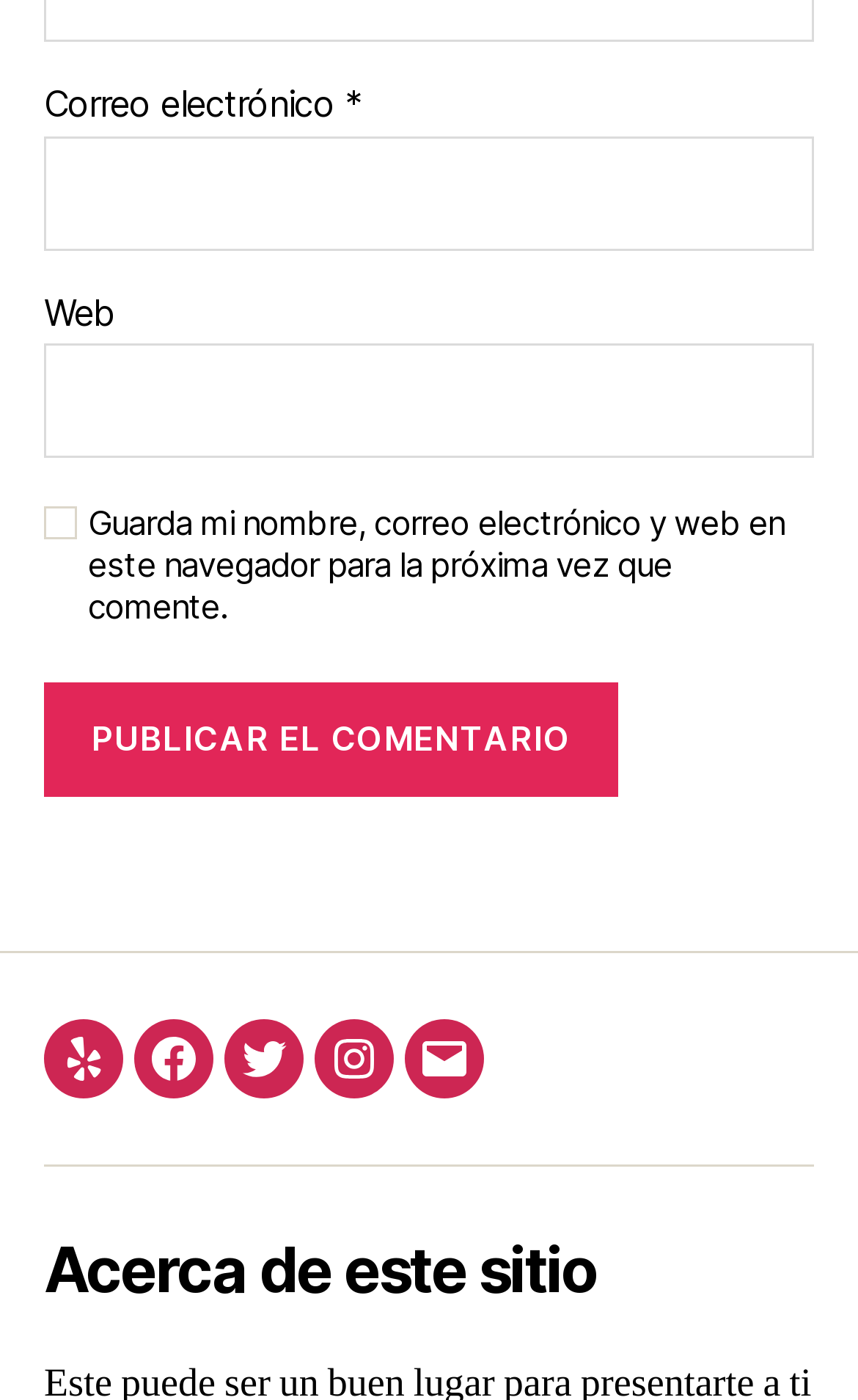Examine the image carefully and respond to the question with a detailed answer: 
What is the required field in the comment form?

The textbox 'Correo electrónico *' has a required attribute set to True, indicating that it is a required field in the comment form. This means that users must enter their email address to submit a comment.